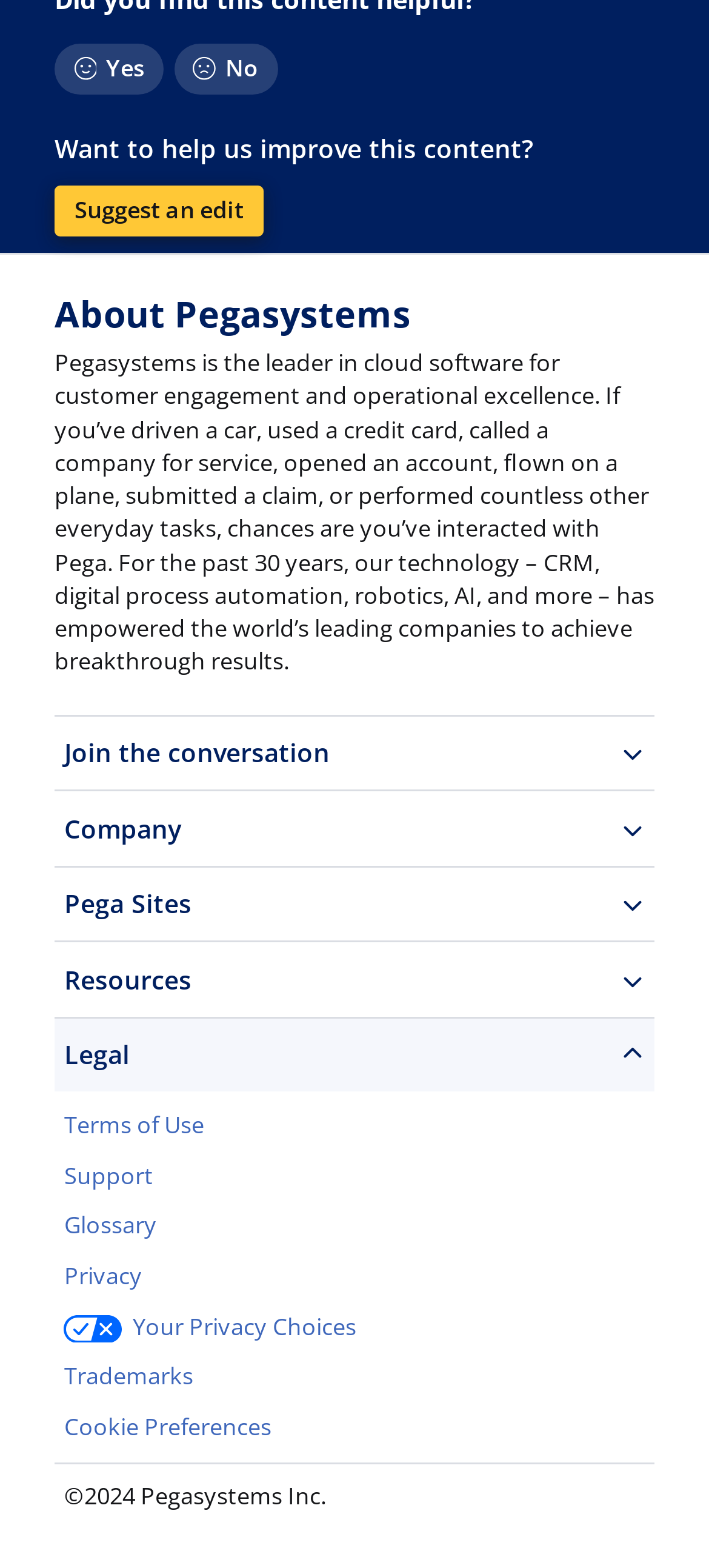How many links are there in the 'Utilities' section?
Using the image, give a concise answer in the form of a single word or short phrase.

6